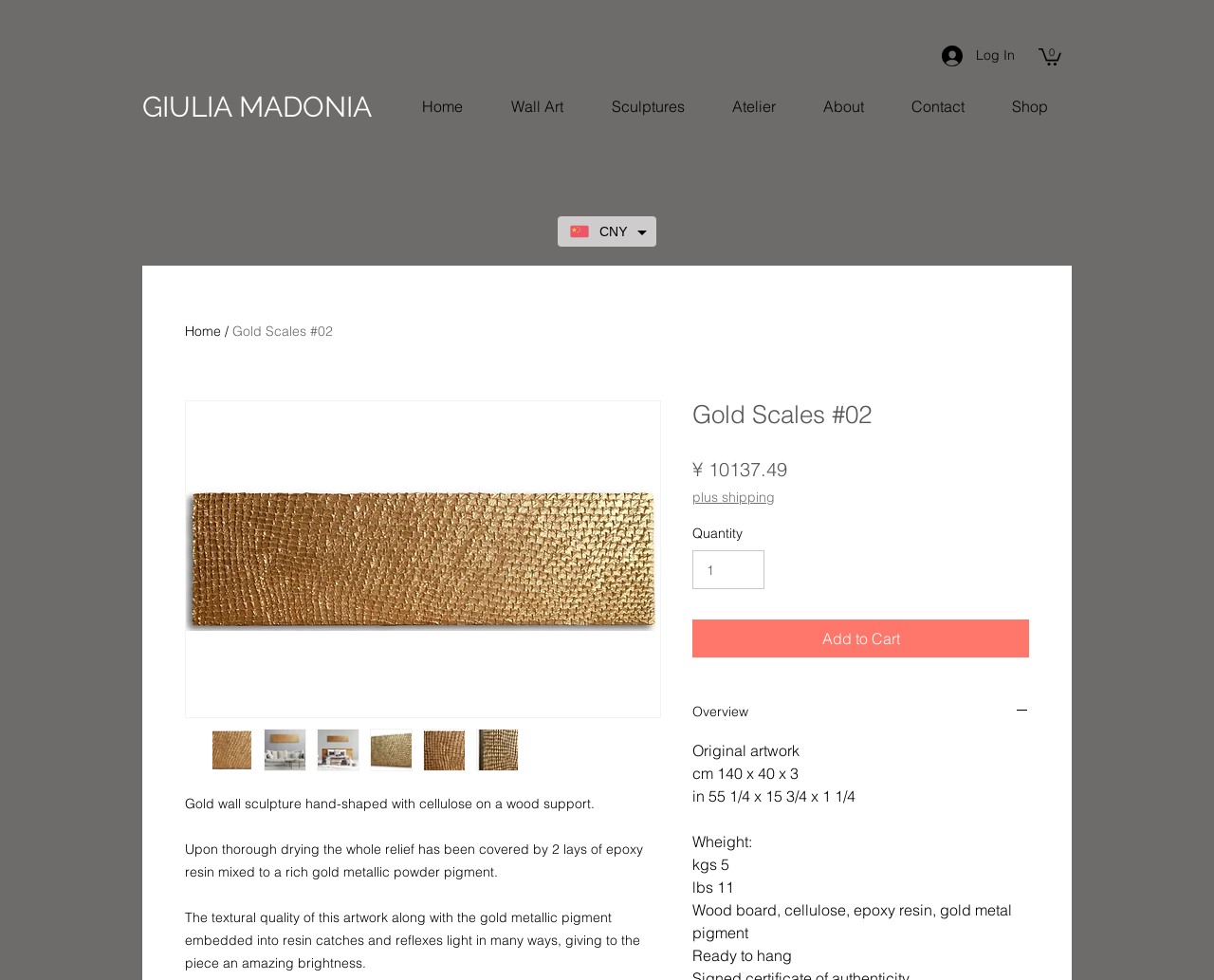What is the price of the artwork?
Using the image as a reference, answer with just one word or a short phrase.

¥ 10137.49